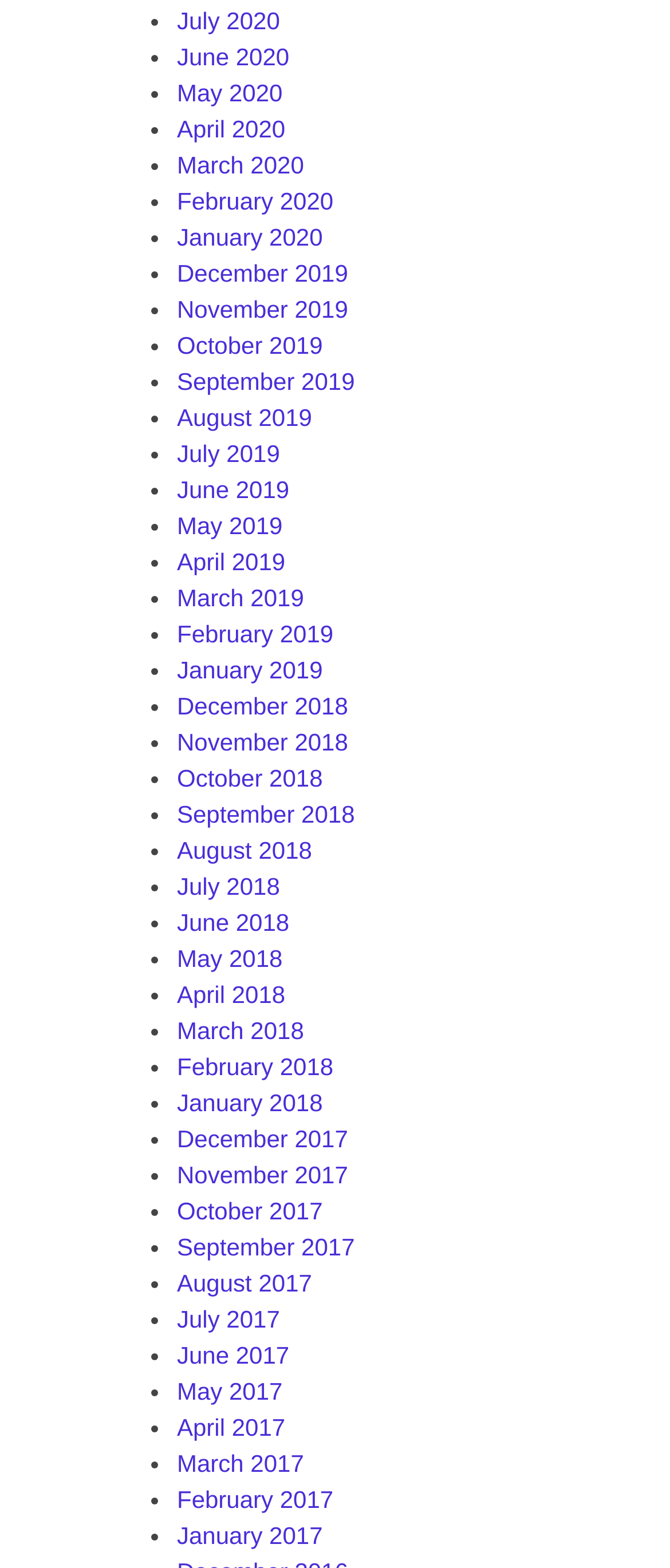Provide the bounding box coordinates of the UI element this sentence describes: "November 2017".

[0.264, 0.74, 0.52, 0.758]